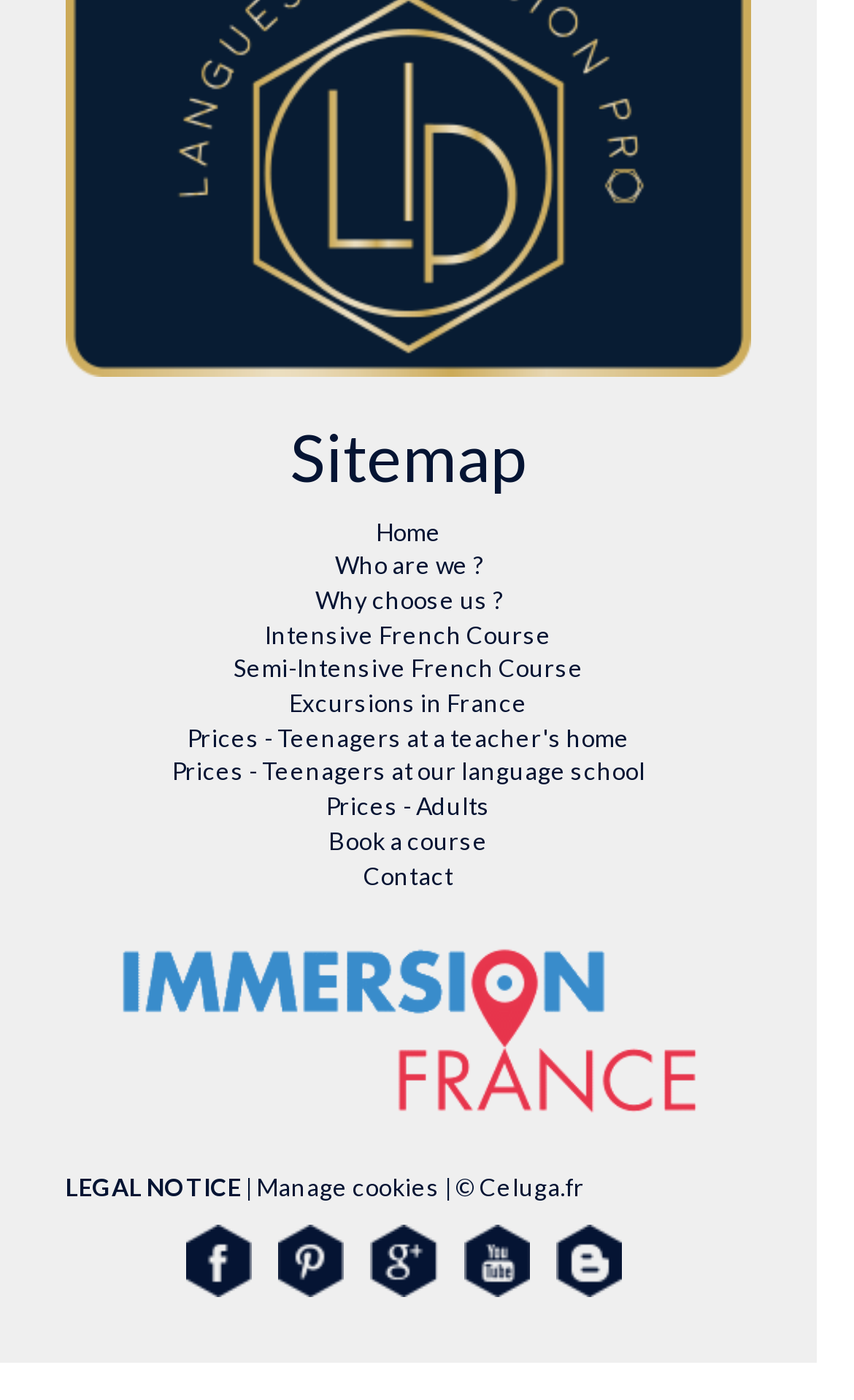What is the last link in the main menu?
Utilize the information in the image to give a detailed answer to the question.

The main menu links can be found in the elements with bounding box coordinates [0.077, 0.367, 0.879, 0.392], [0.077, 0.392, 0.879, 0.416], ..., [0.077, 0.613, 0.879, 0.637]. The last link in the main menu is 'Contact'.